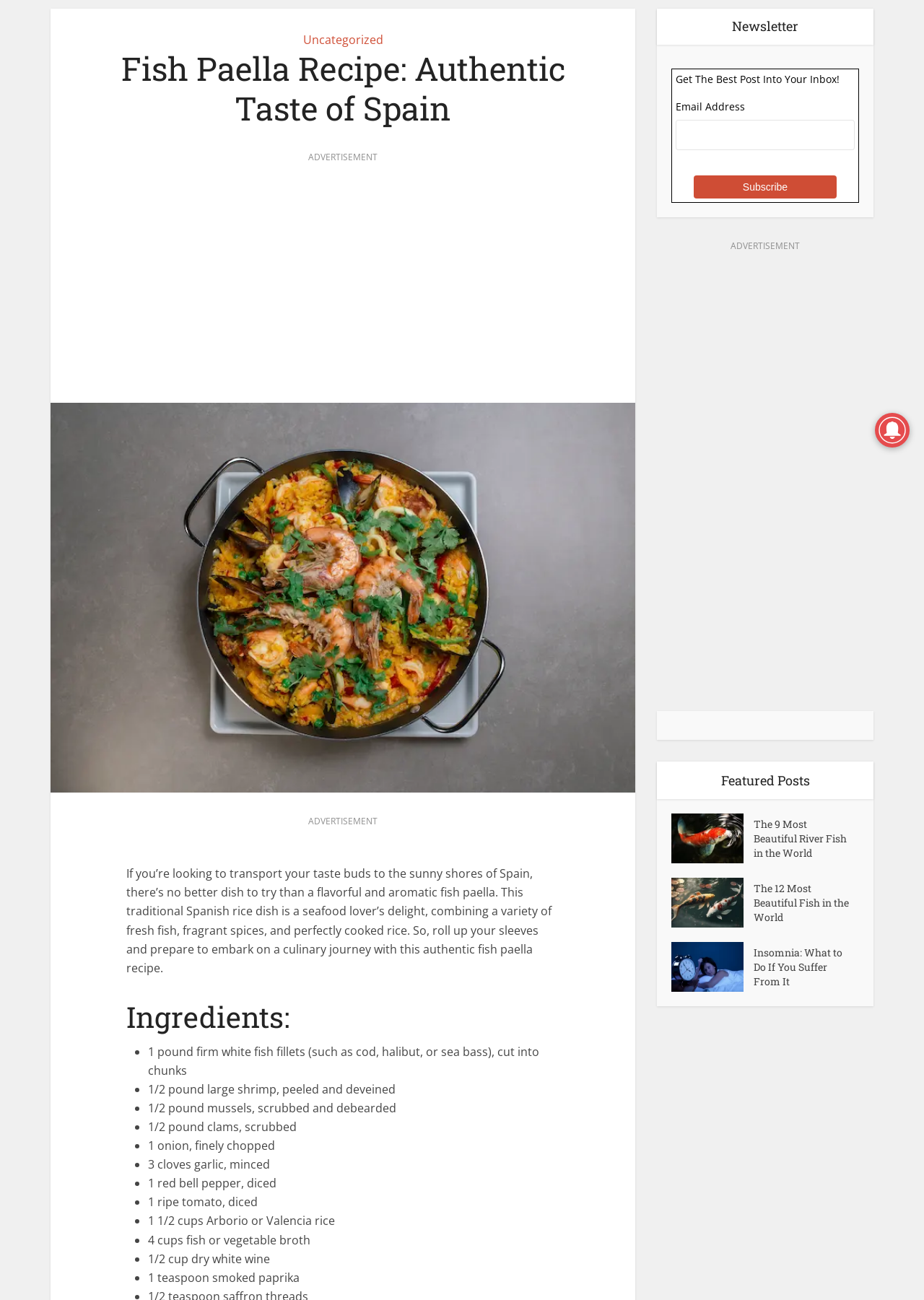Please provide the bounding box coordinate of the region that matches the element description: On The Court. Coordinates should be in the format (top-left x, top-left y, bottom-right x, bottom-right y) and all values should be between 0 and 1.

None